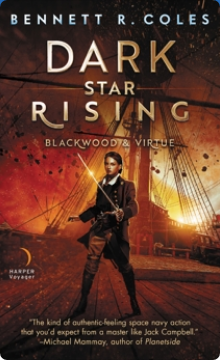Explain the scene depicted in the image, including all details.

The cover image for "Dark Star Rising: Blackwood & Virtue" by Bennett R. Coles showcases an action-packed scene set against a backdrop of a sailing ship. Central to the design is a young figure, poised with a weapon, evoking a sense of adventure and determination. The title, prominently displayed in bold, white lettering, features a striking contrast against the dark, atmospheric background, which hints at the book's themes of conflict and exploration within a sci-fi naval setting. Below the title, the subtitle "Blackwood & Virtue" suggests a narrative centered on key characters with compelling journeys. The publisher's logo, Harper Voyager, appears at the bottom, adding credibility to this intriguing addition to the genre. The accompanying quote on the cover emphasizes the novel's authentic depiction of space naval action, promising readers a thrilling experience akin to works by established authors.